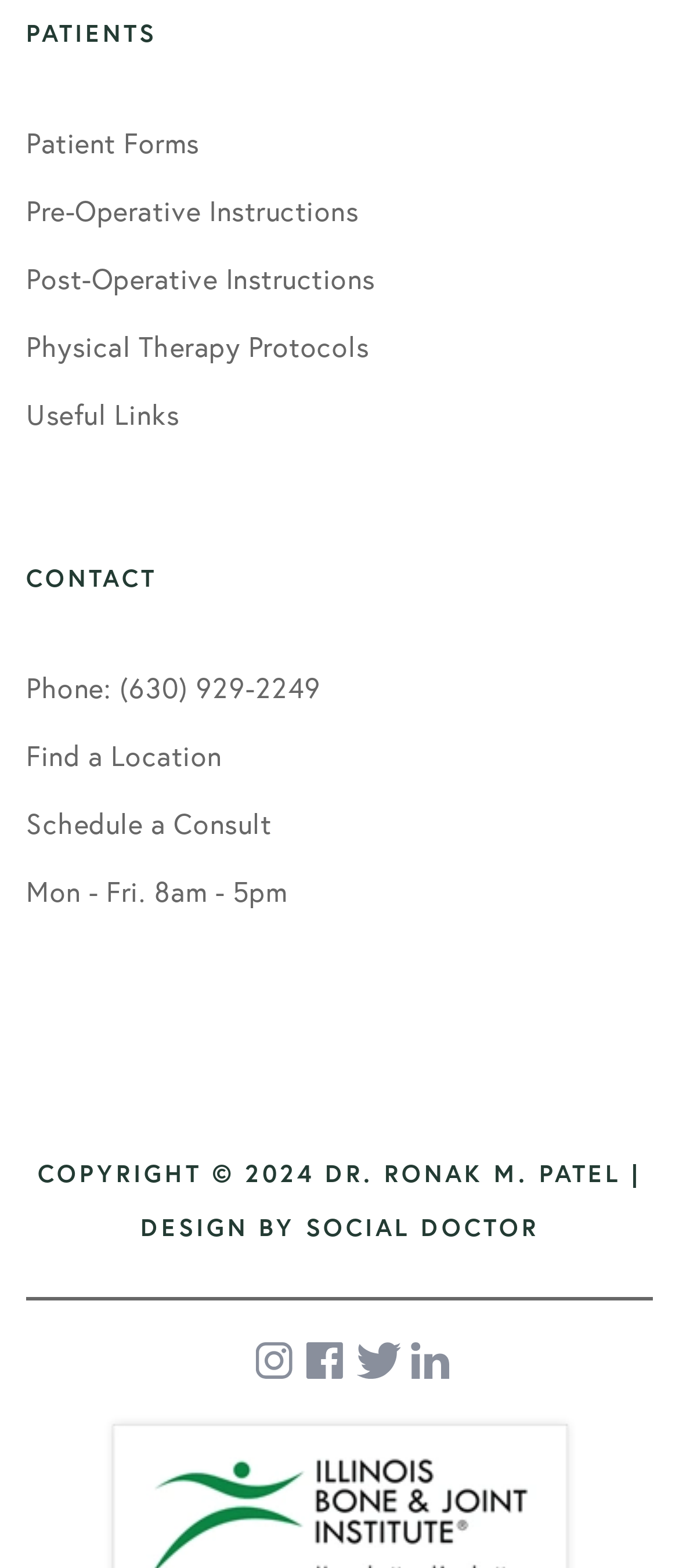Determine the bounding box coordinates of the section I need to click to execute the following instruction: "Get pre-operative instructions". Provide the coordinates as four float numbers between 0 and 1, i.e., [left, top, right, bottom].

[0.038, 0.122, 0.528, 0.145]